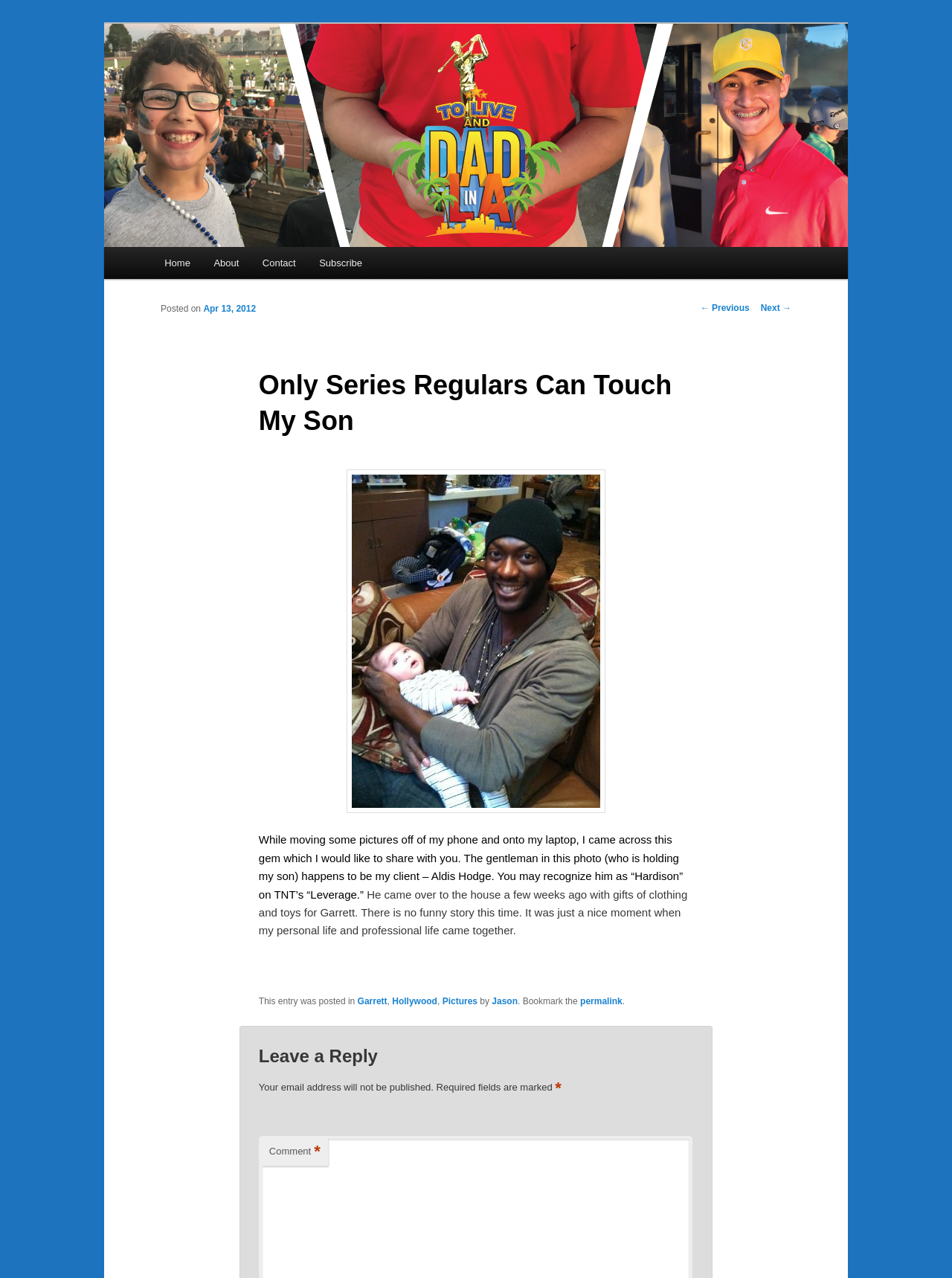Answer with a single word or phrase: 
What is the name of the baby in the photo?

Garrett